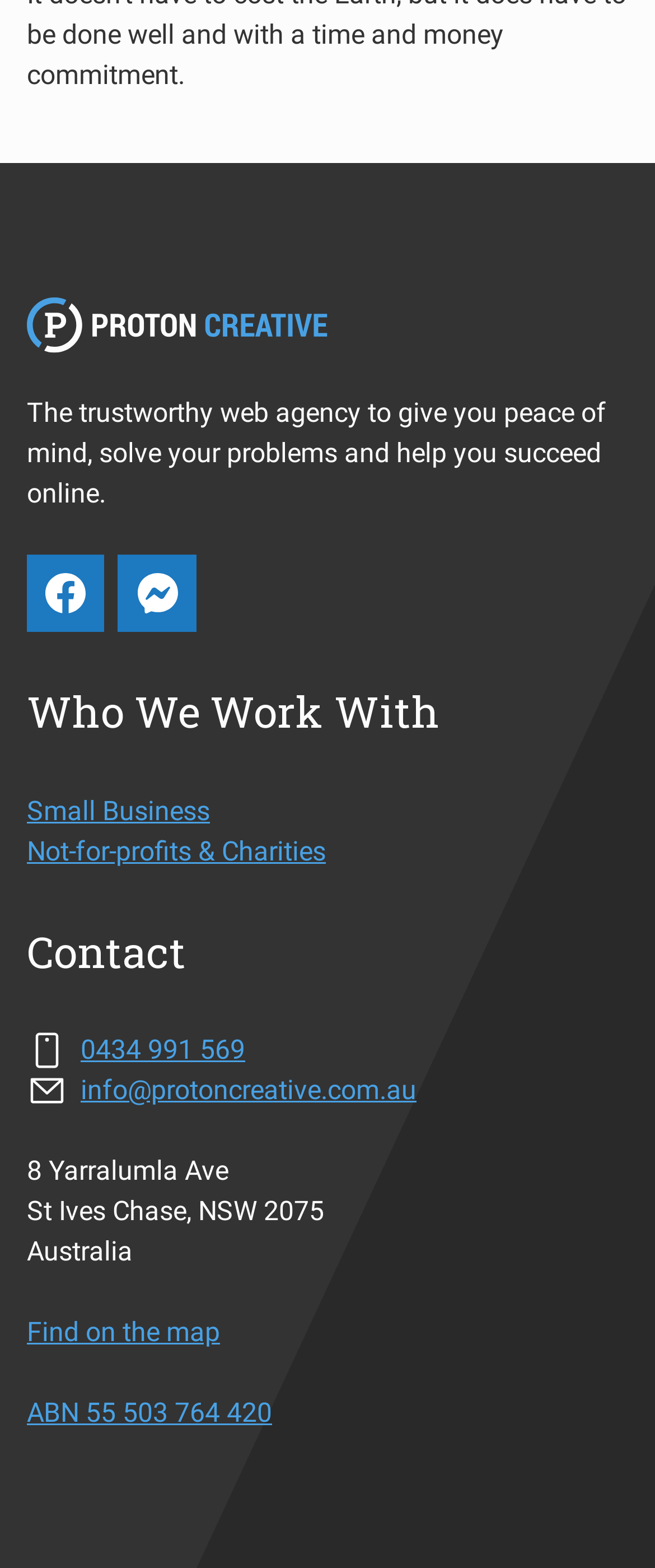Determine the bounding box coordinates of the clickable region to execute the instruction: "Click the Proton Creative logo". The coordinates should be four float numbers between 0 and 1, denoted as [left, top, right, bottom].

[0.041, 0.189, 0.5, 0.225]